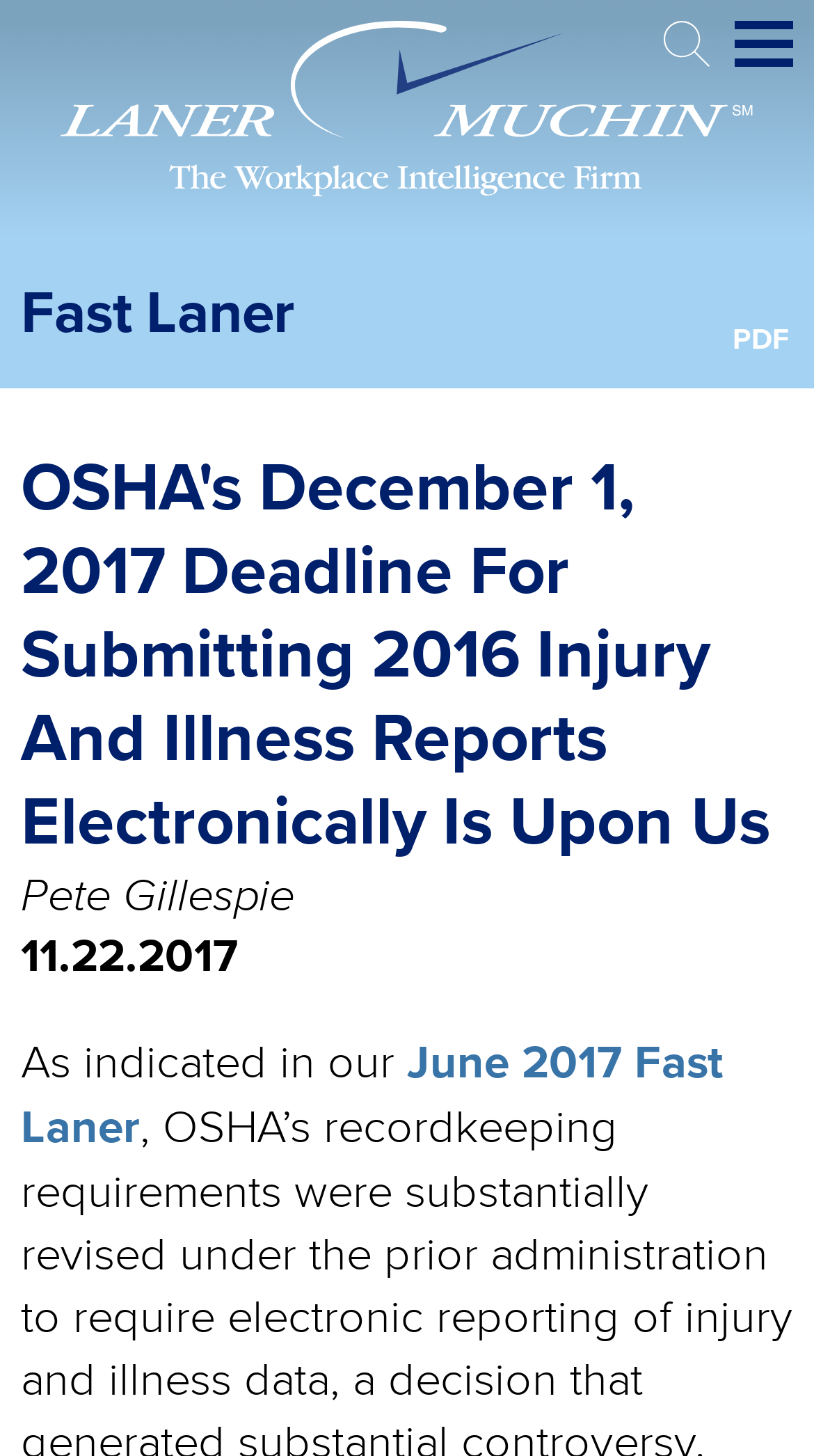Please give a one-word or short phrase response to the following question: 
What is the date of the article?

11.22.2017